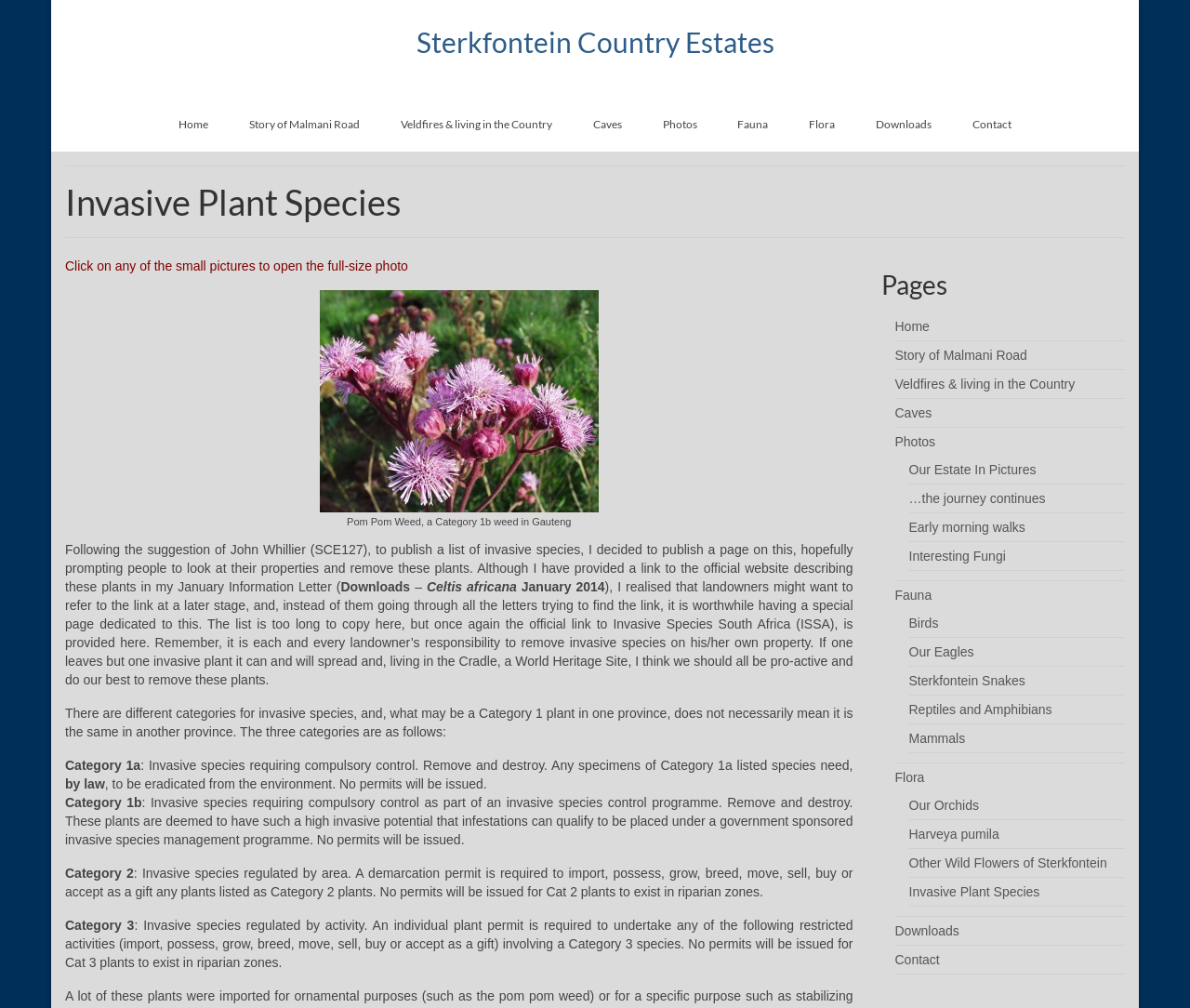Please determine the bounding box coordinates of the element's region to click for the following instruction: "Visit the 'Home' page".

[0.134, 0.106, 0.191, 0.141]